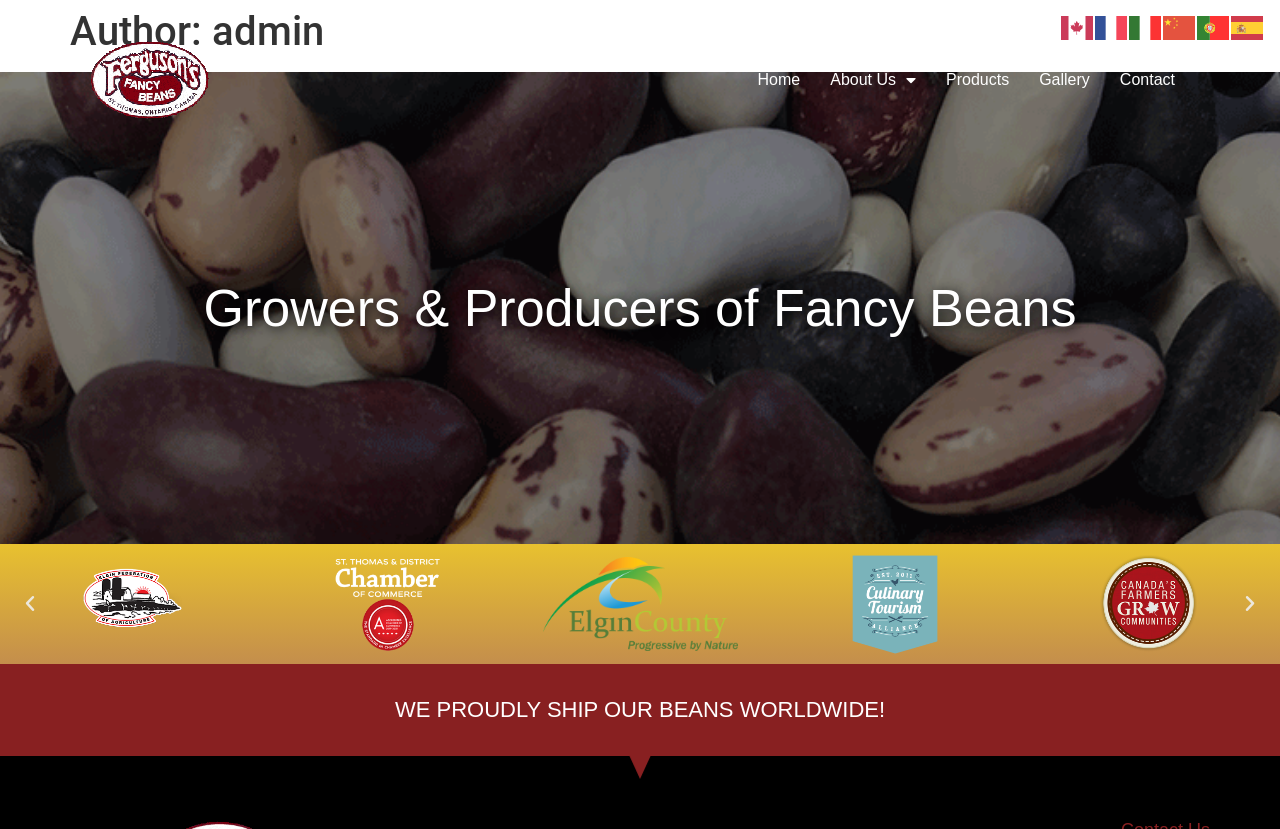Answer the following in one word or a short phrase: 
What is the company name?

Ferguson Bros of St. Thomas Ltd.